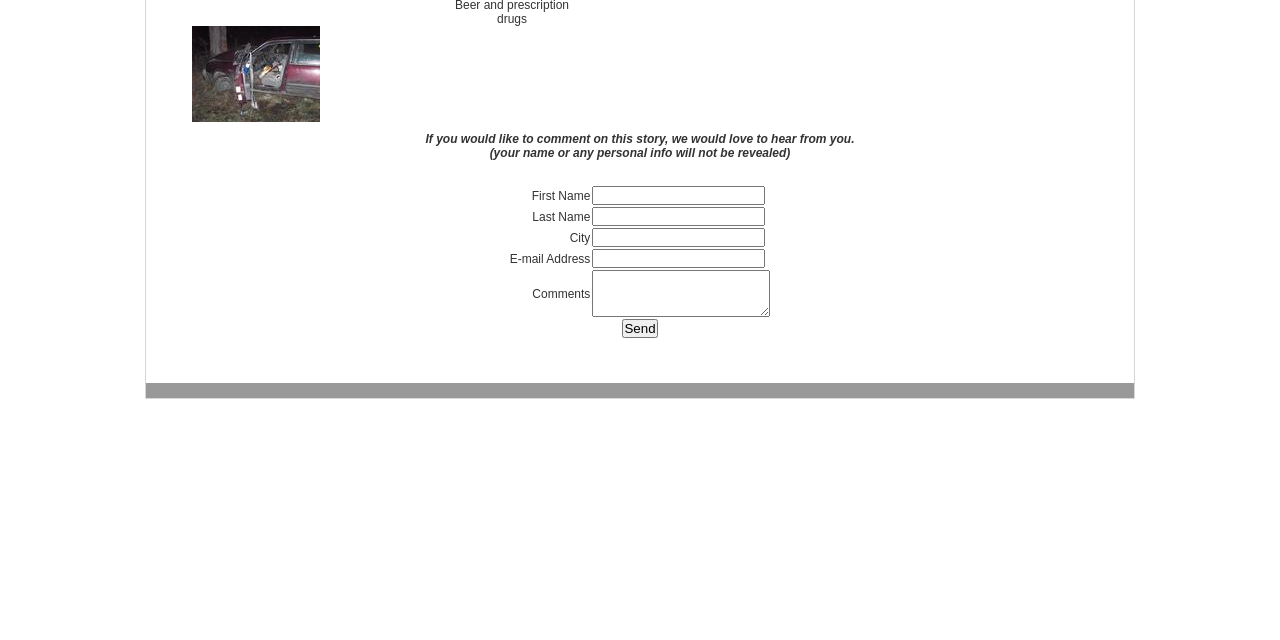Identify the bounding box coordinates for the UI element described as follows: name="Send" value="Send". Use the format (top-left x, top-left y, bottom-right x, bottom-right y) and ensure all values are floating point numbers between 0 and 1.

[0.486, 0.498, 0.514, 0.528]